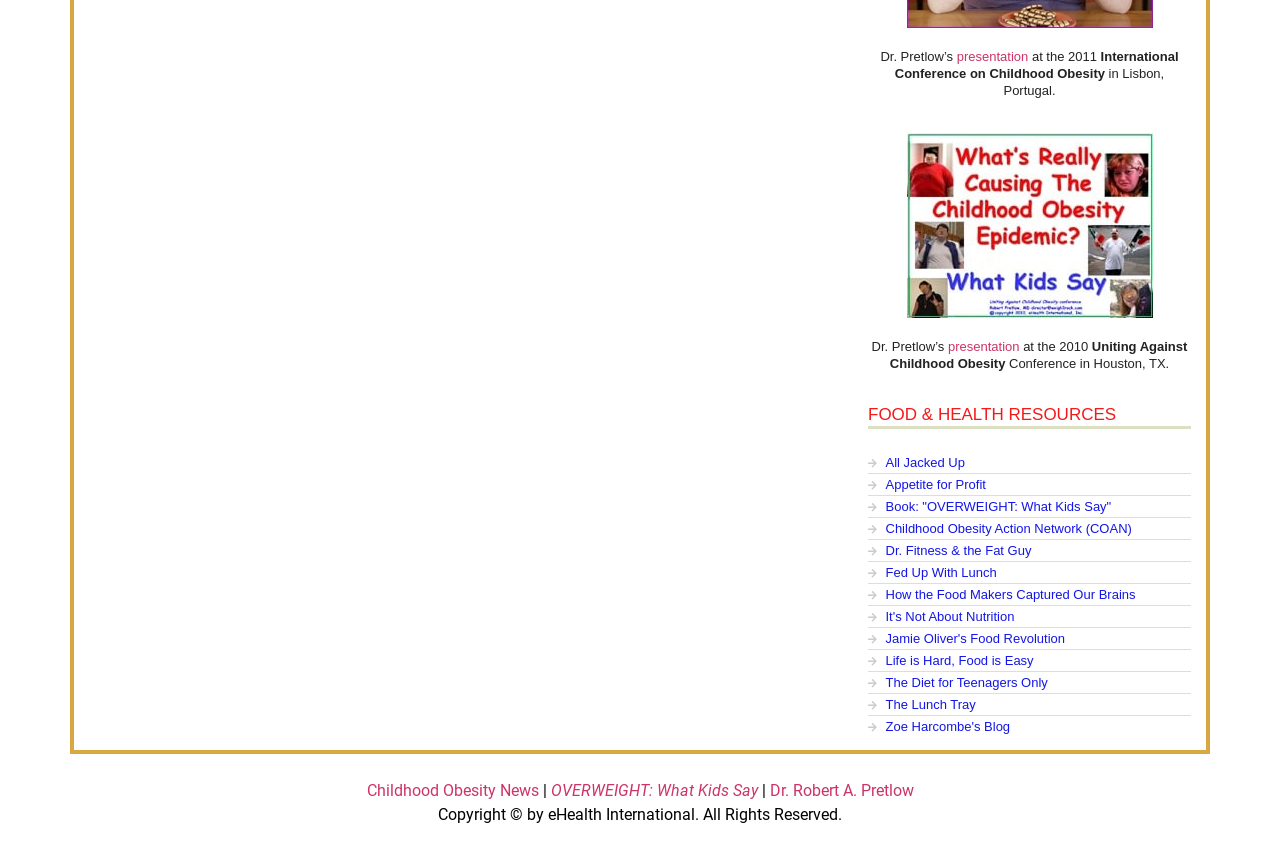Please determine the bounding box coordinates for the element that should be clicked to follow these instructions: "Chat with WhatsApp".

None